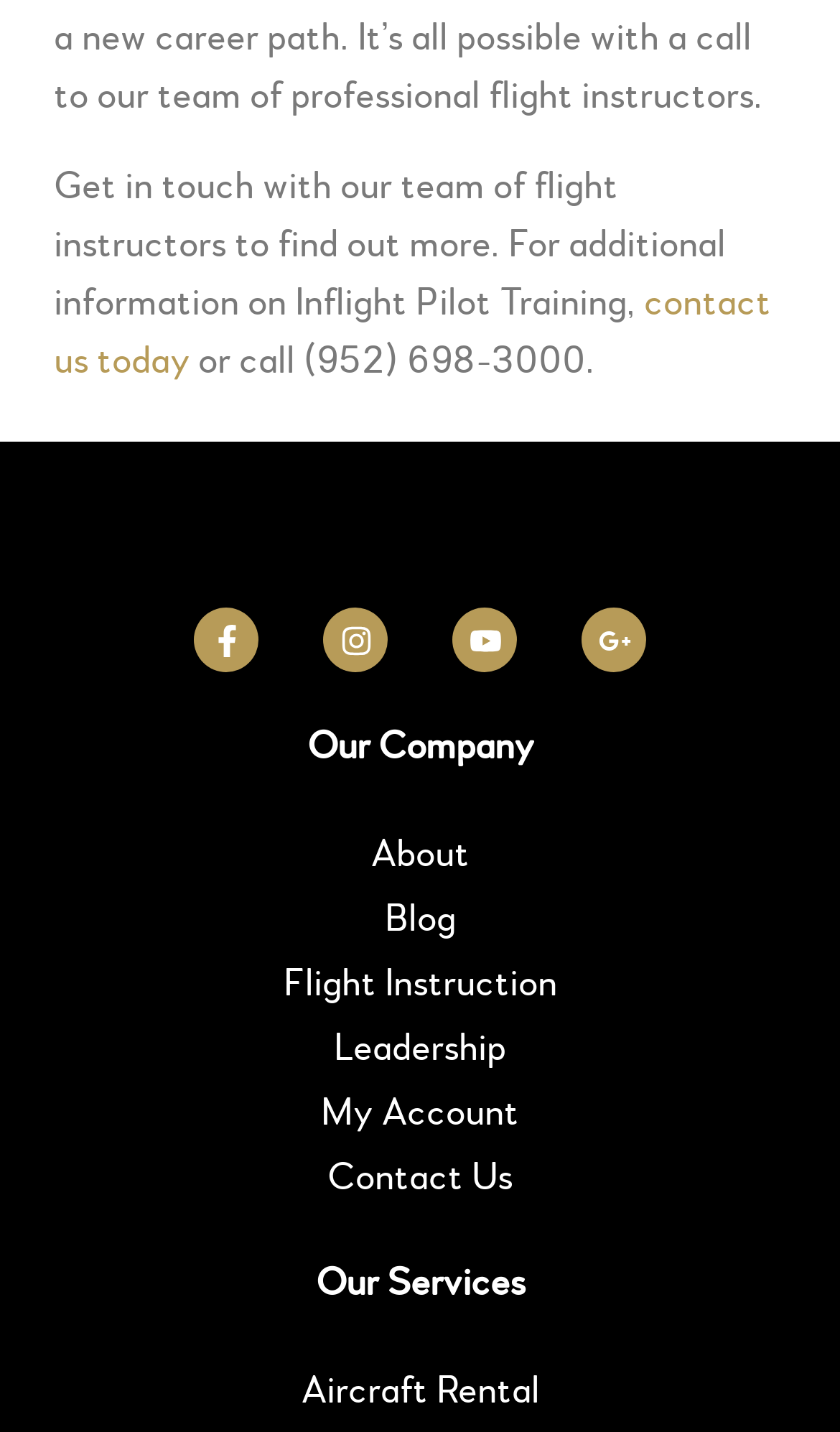Respond to the question below with a concise word or phrase:
How many social media links are there?

4